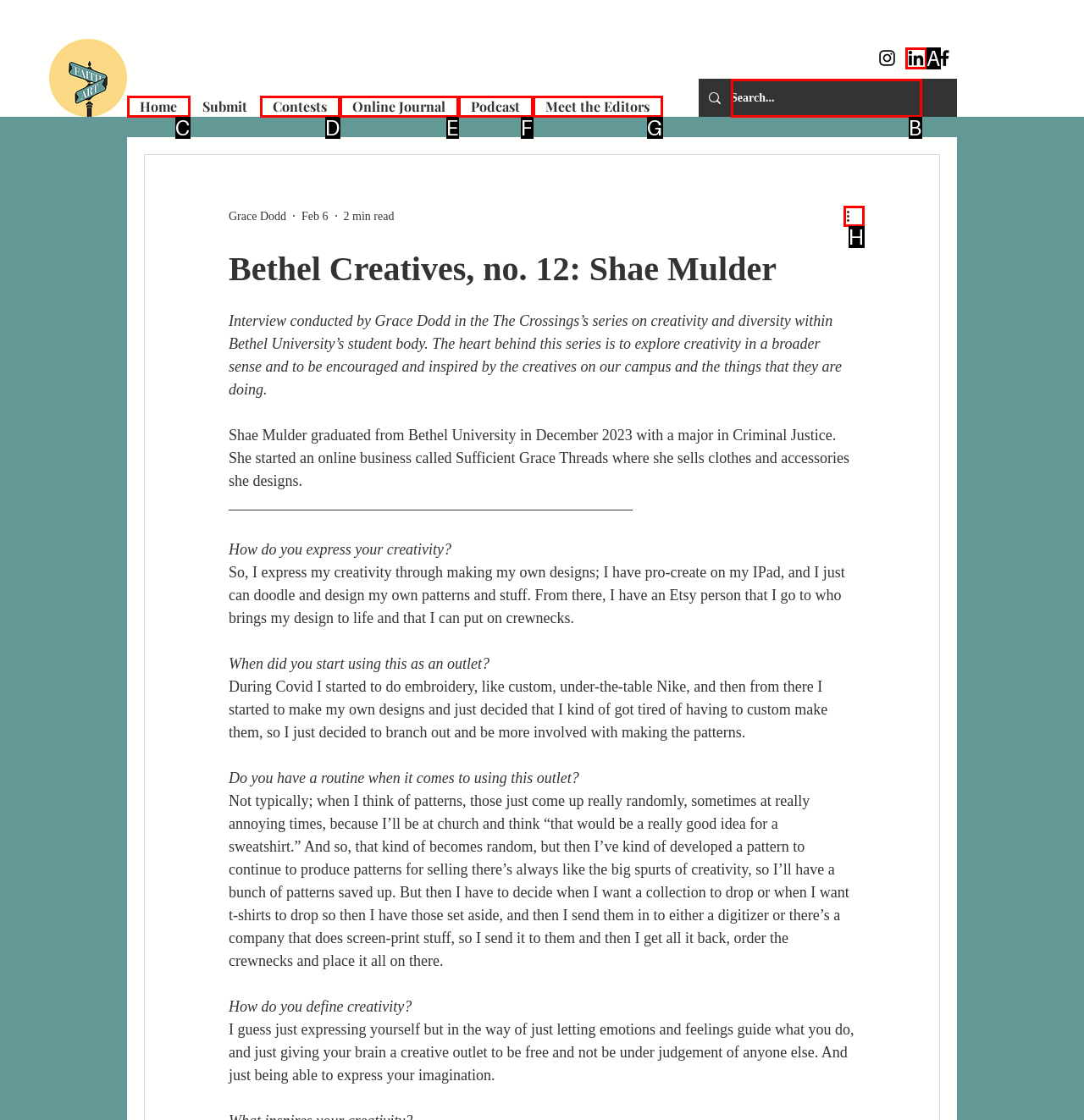Tell me the letter of the option that corresponds to the description: Meet the Editors
Answer using the letter from the given choices directly.

G